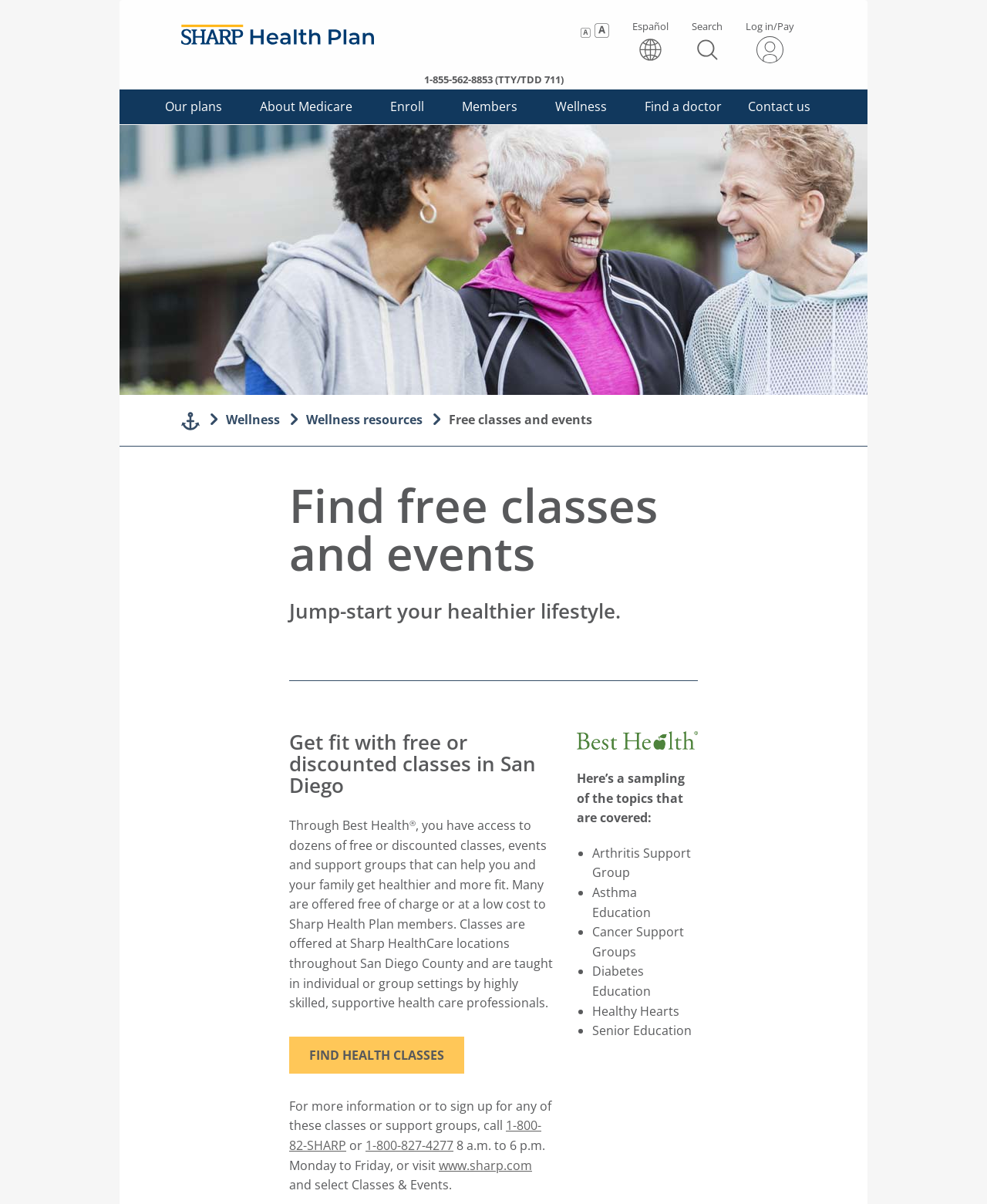Please identify the bounding box coordinates of the element that needs to be clicked to execute the following command: "Search for something". Provide the bounding box using four float numbers between 0 and 1, formatted as [left, top, right, bottom].

[0.701, 0.015, 0.732, 0.053]